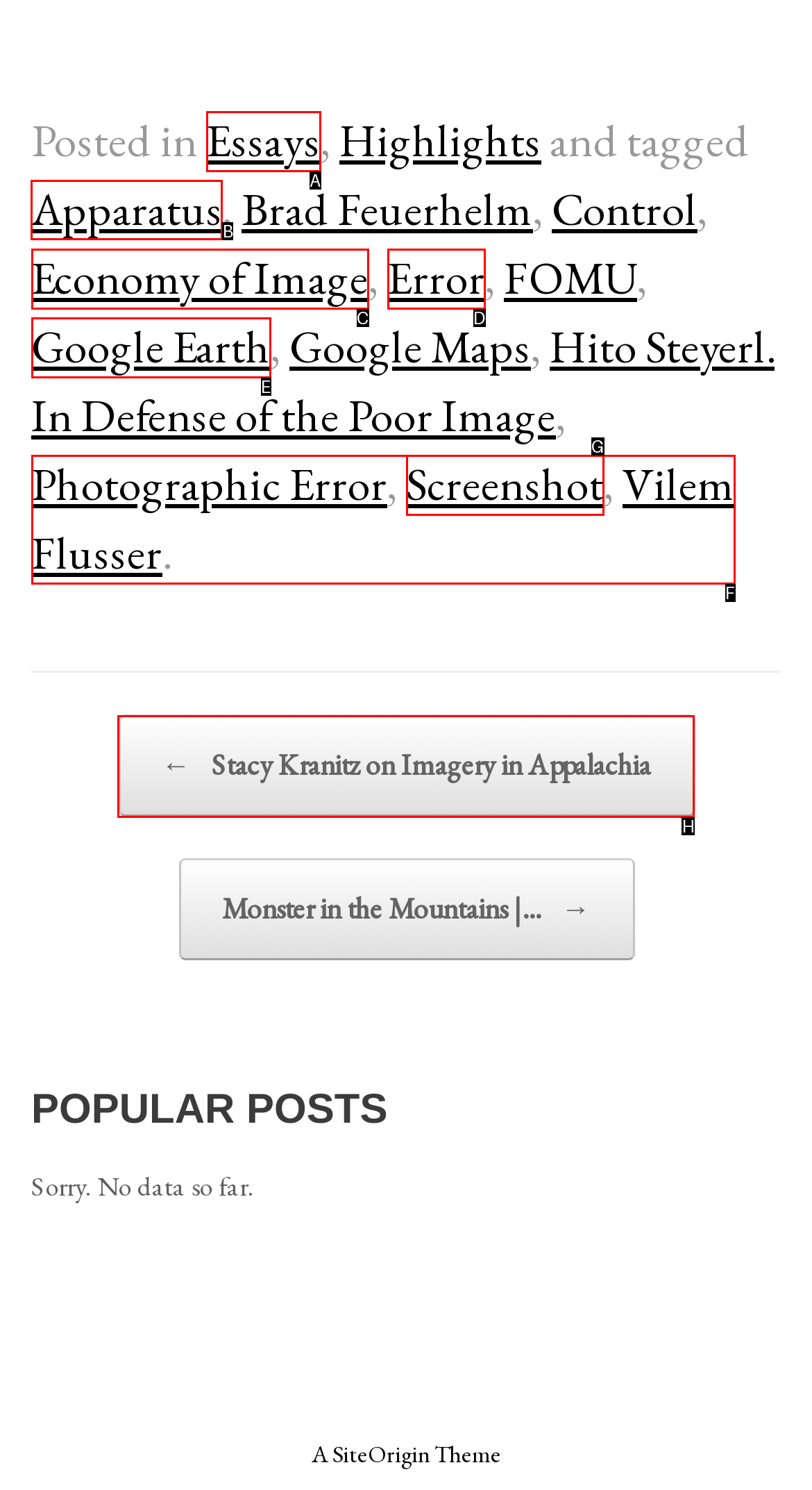Pick the HTML element that should be clicked to execute the task: Go to previous page
Respond with the letter corresponding to the correct choice.

None